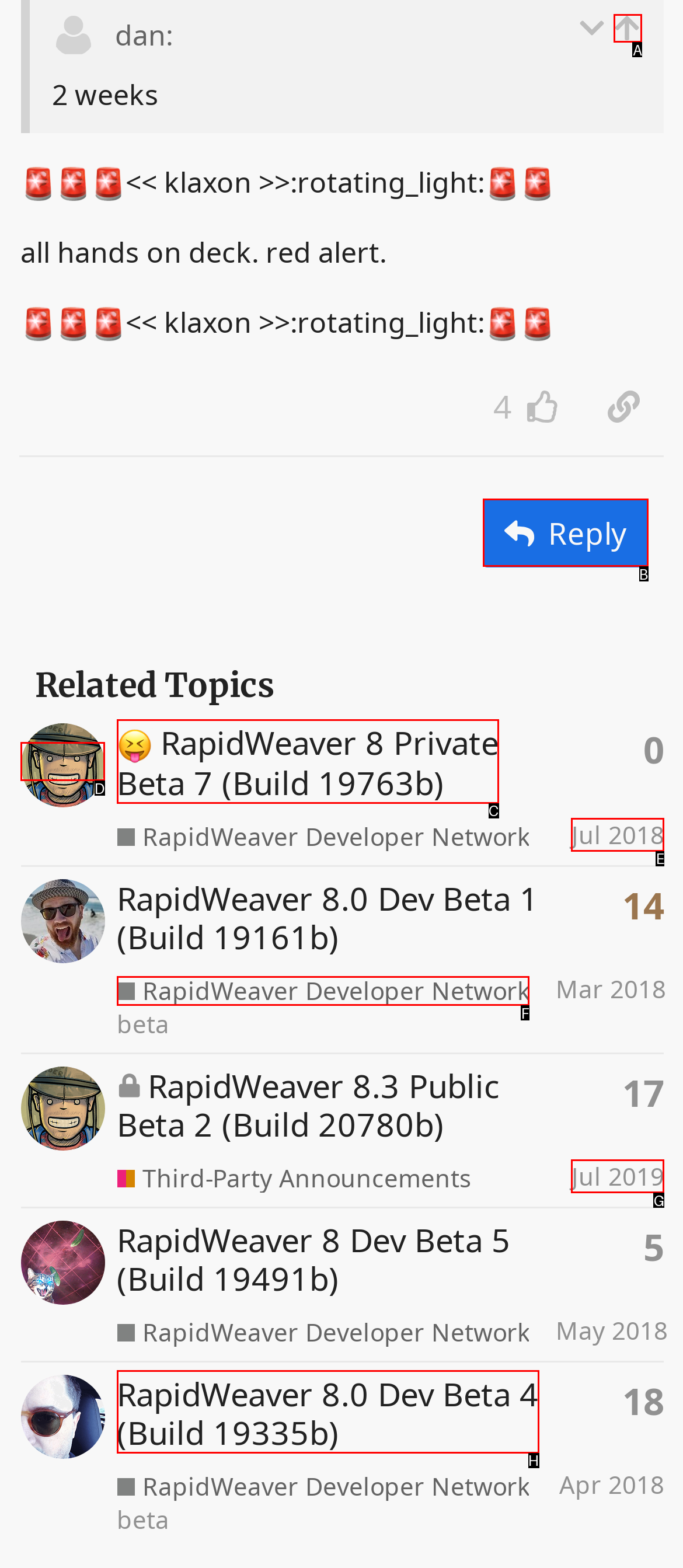Determine which HTML element to click to execute the following task: go to the quoted post Answer with the letter of the selected option.

A